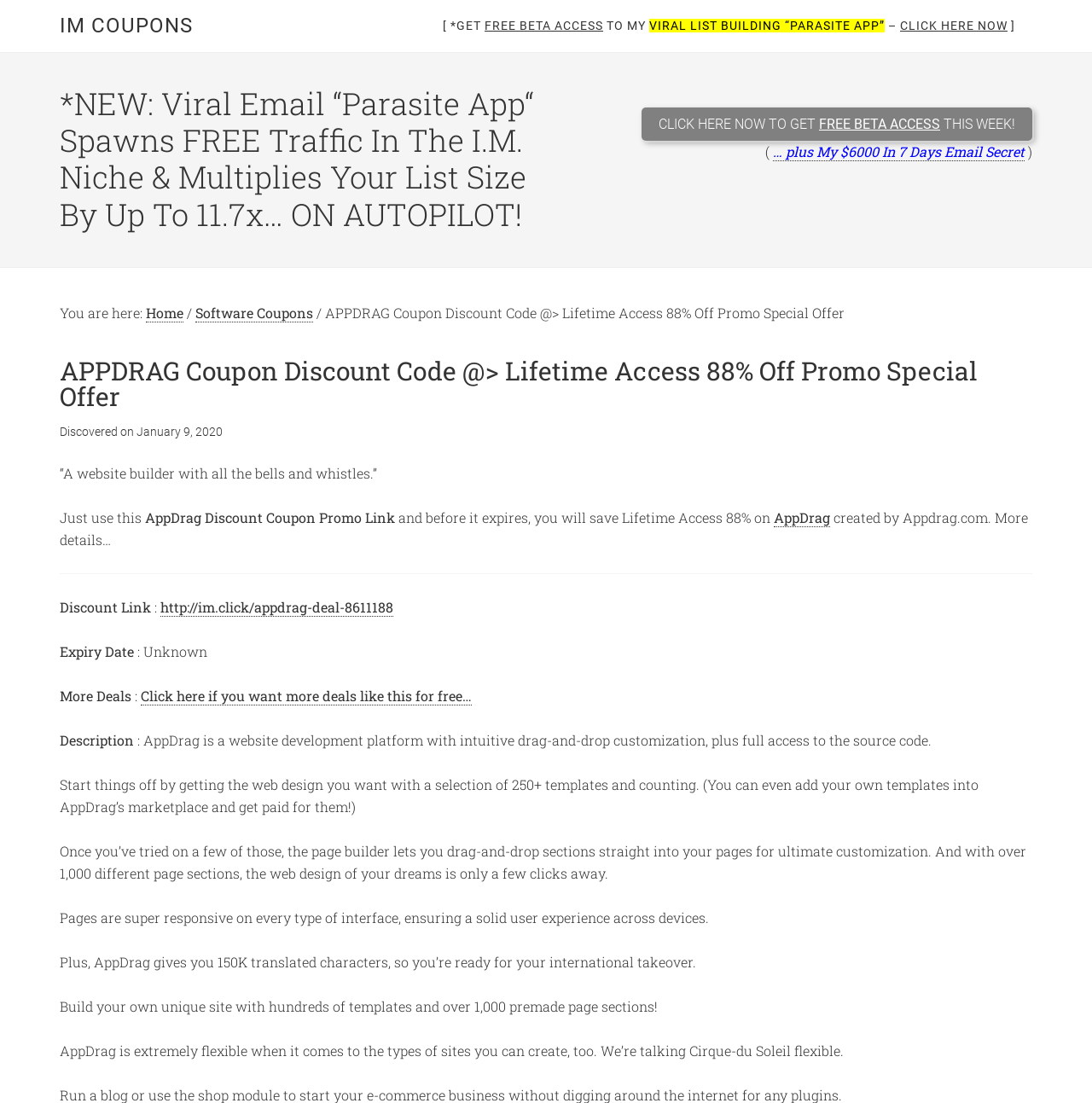Provide a comprehensive caption for the webpage.

This webpage is about an APPDRAG Coupon Discount Code offering Lifetime Access at 88% Off. At the top, there is a link to "IM COUPONS" and a promotional link to get free beta access to a "Parasite App". Below this, there is a heading that reads "APPDRAG Coupon Discount Code @> Lifetime Access 88% Off Promo Special Offer" with a description of the offer.

On the left side, there is a breadcrumb navigation menu with links to "Home" and "Software Coupons". Below this, there is a section with a heading that summarizes the coupon offer, including the expiration date and a link to the discount coupon promo link.

The main content of the page is a detailed description of AppDrag, a website development platform with drag-and-drop customization and full access to the source code. The description highlights the platform's features, including a selection of 250+ templates, a page builder with over 1,000 page sections, and responsive design across devices. There are also mentions of the platform's flexibility and international capabilities.

Throughout the page, there are several calls-to-action, including links to get free beta access, click here to get the discount, and more deals like this for free. The overall layout is organized, with clear headings and concise text, making it easy to navigate and understand the content.